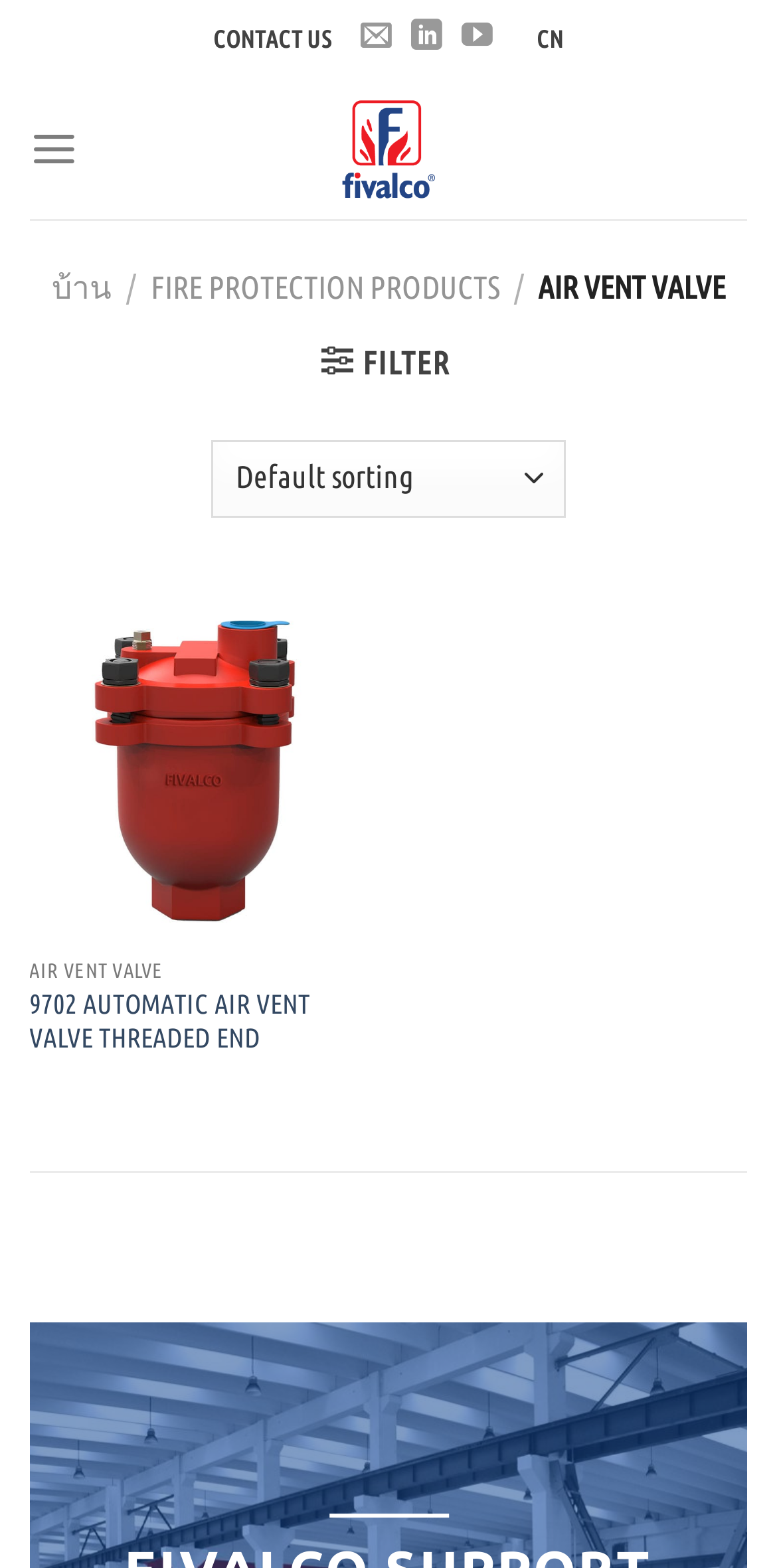Bounding box coordinates should be provided in the format (top-left x, top-left y, bottom-right x, bottom-right y) with all values between 0 and 1. Identify the bounding box for this UI element: Contact Us

[0.267, 0.006, 0.434, 0.045]